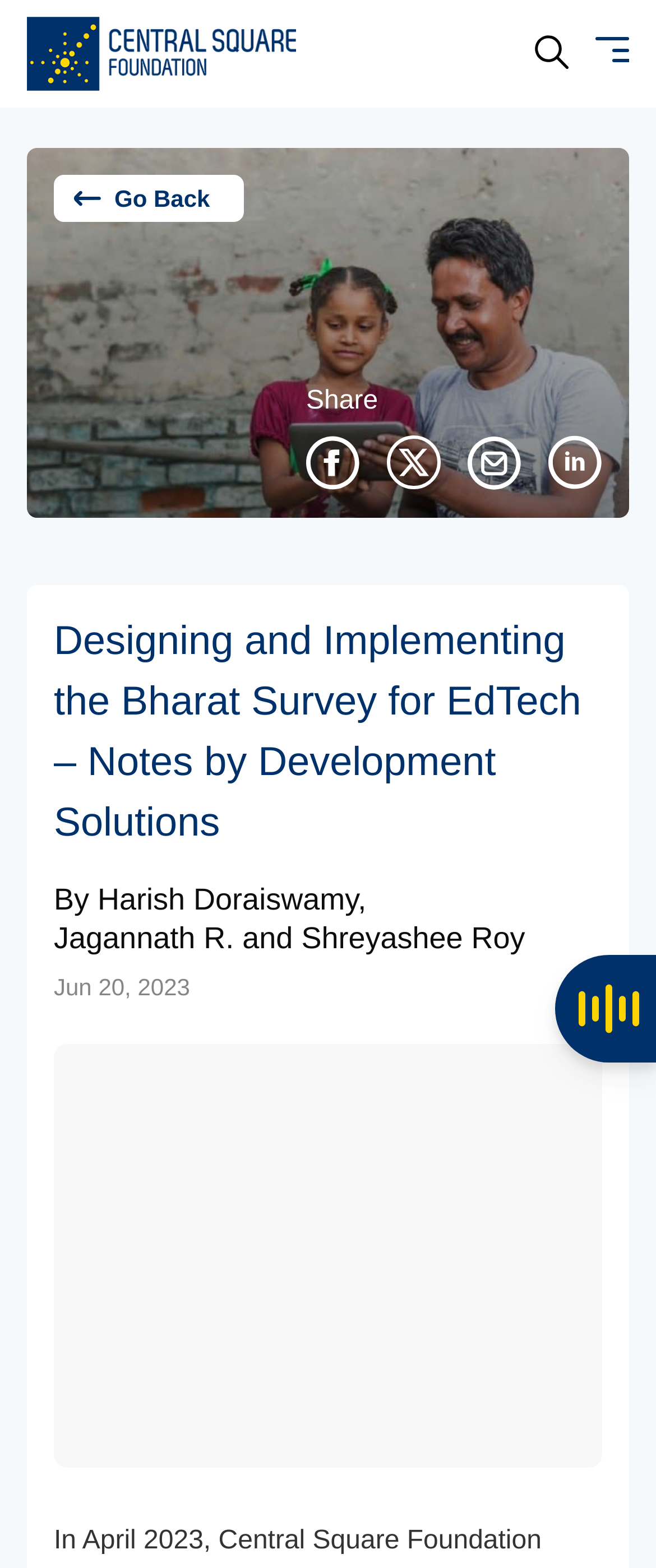Determine the bounding box coordinates of the clickable region to follow the instruction: "Click the Central Square Foundation link".

[0.041, 0.0, 0.451, 0.069]